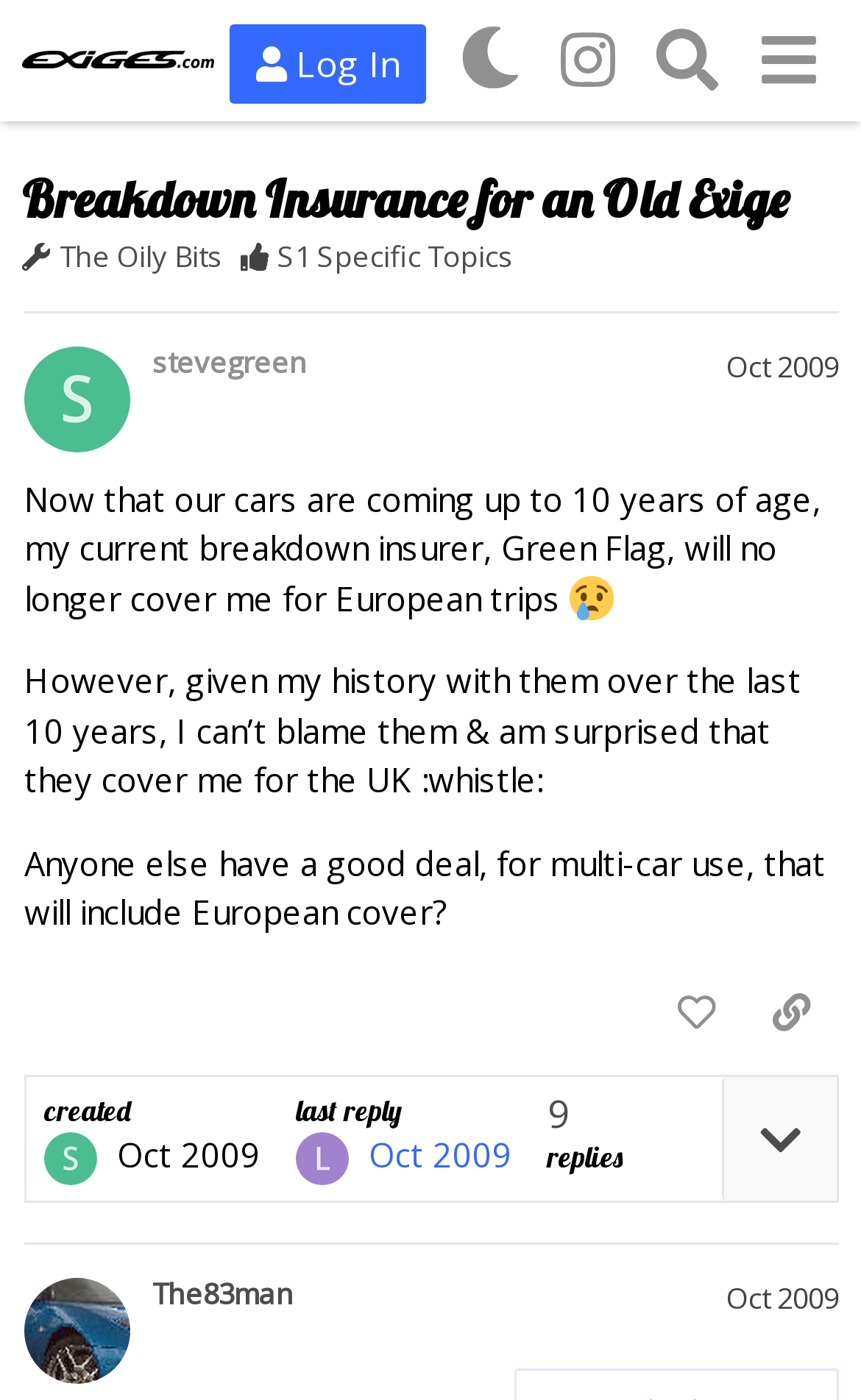Using the information from the screenshot, answer the following question thoroughly:
Who is the author of the first post?

The author of the first post can be determined by looking at the link 'stevegreen' which is located next to the date 'Oct 2009' and has a heading level, indicating that it is the author's name.